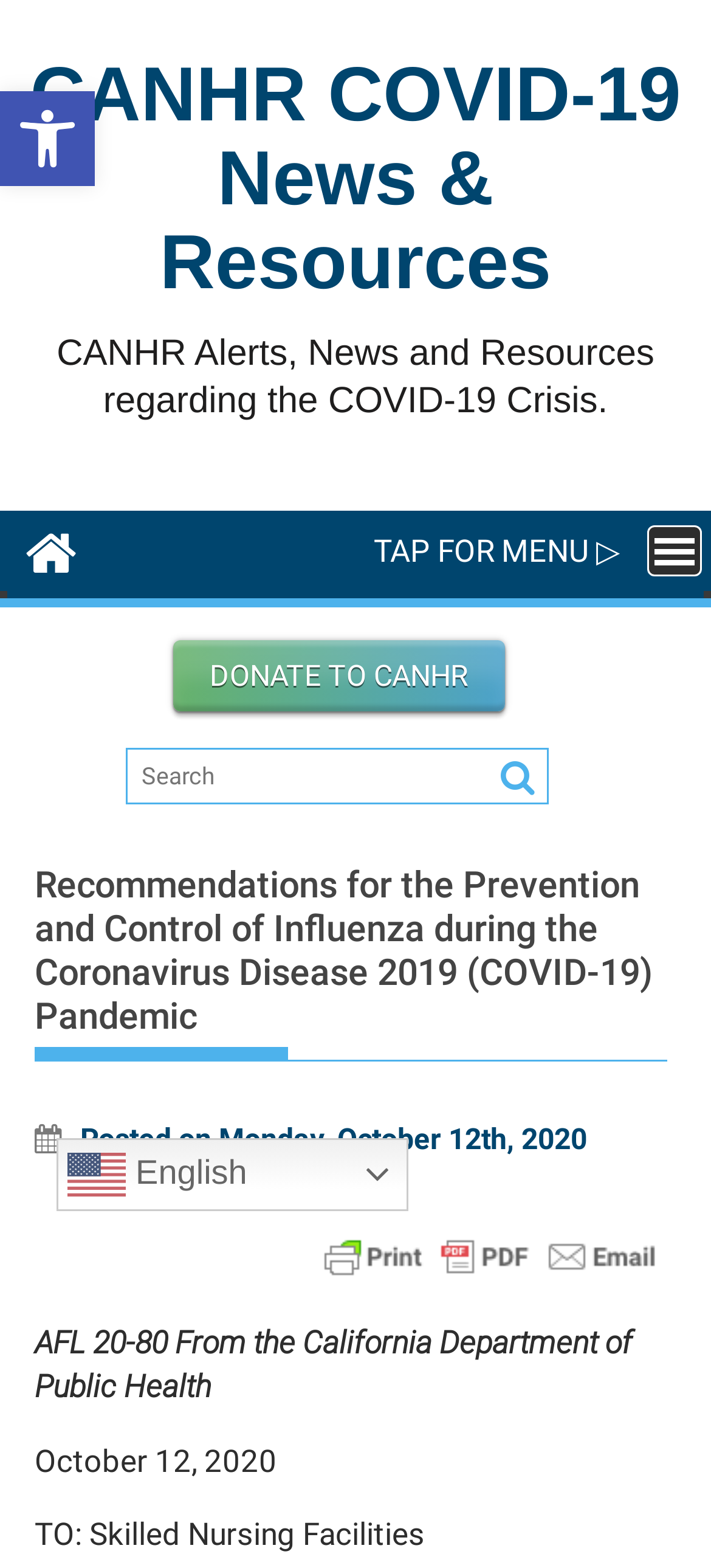Please identify the bounding box coordinates of the element I need to click to follow this instruction: "go to home page".

None